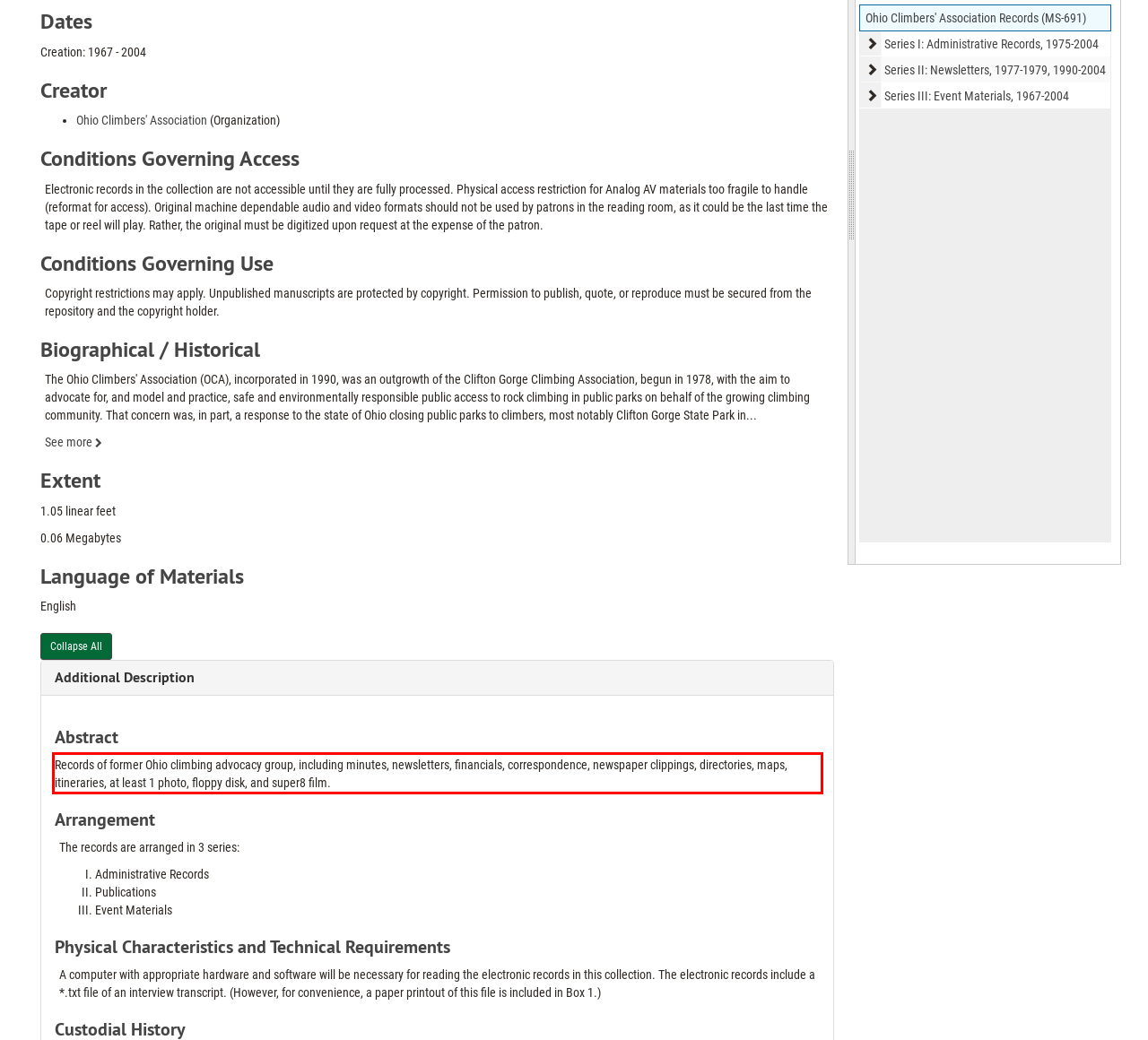Identify the red bounding box in the webpage screenshot and perform OCR to generate the text content enclosed.

Records of former Ohio climbing advocacy group, including minutes, newsletters, financials, correspondence, newspaper clippings, directories, maps, itineraries, at least 1 photo, floppy disk, and super8 film.